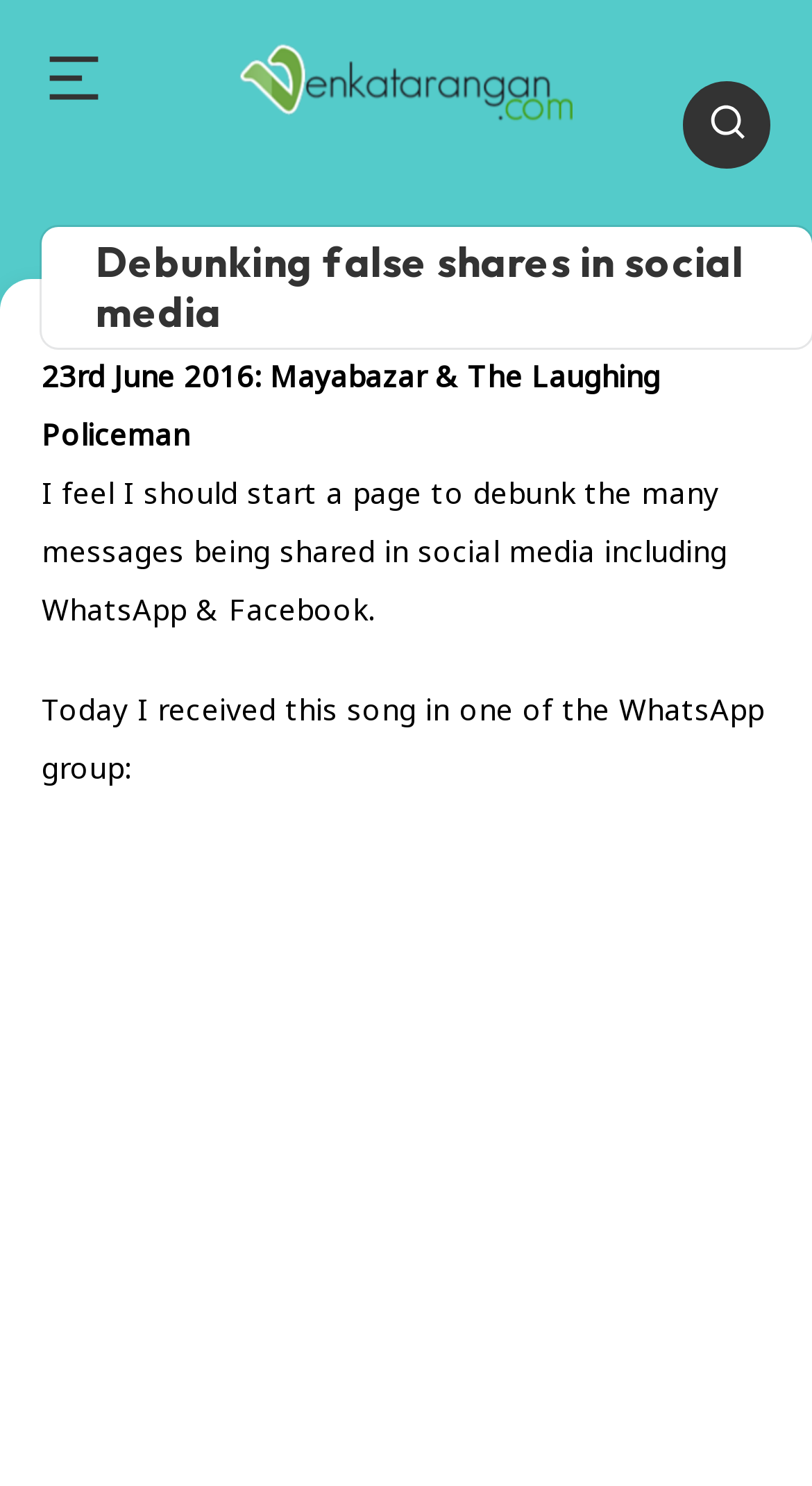What is the text of the webpage's headline?

Debunking false shares in social media